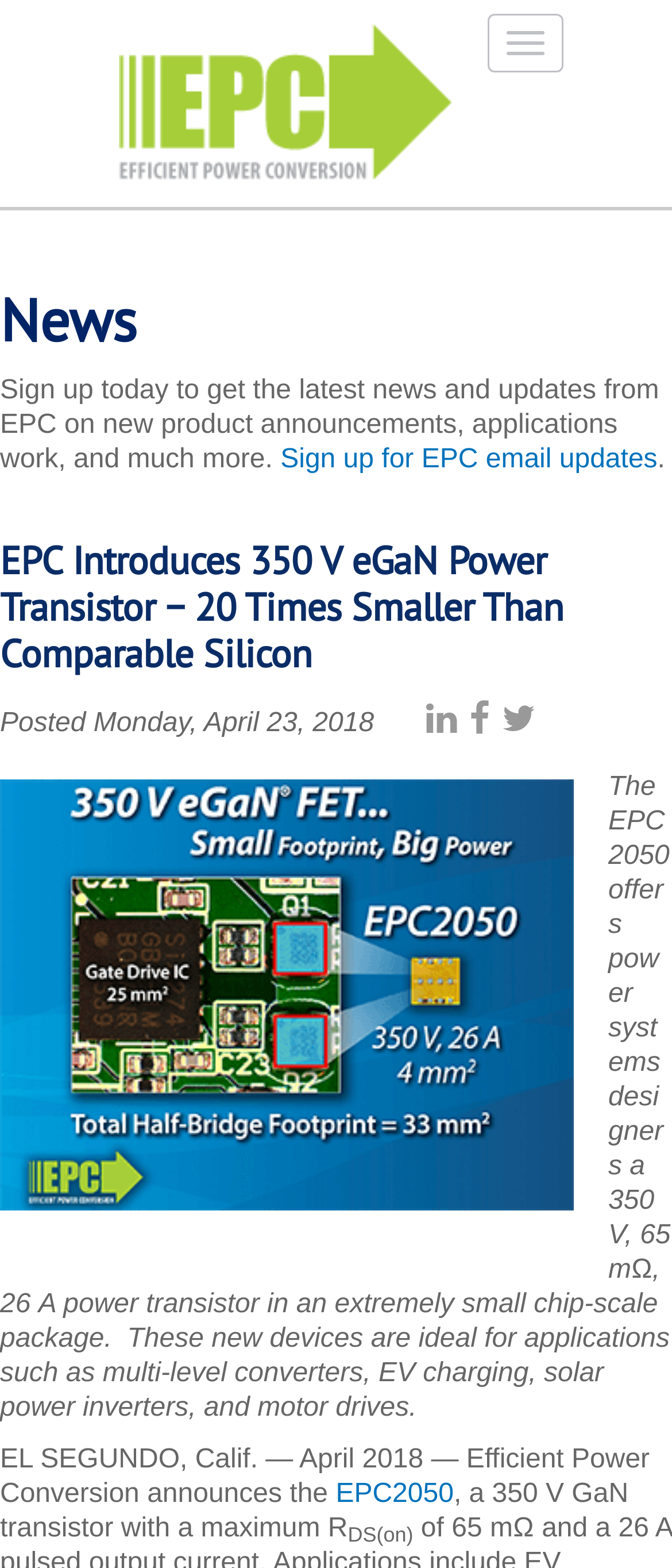Using the element description provided, determine the bounding box coordinates in the format (top-left x, top-left y, bottom-right x, bottom-right y). Ensure that all values are floating point numbers between 0 and 1. Element description: EPC2050

[0.499, 0.943, 0.675, 0.962]